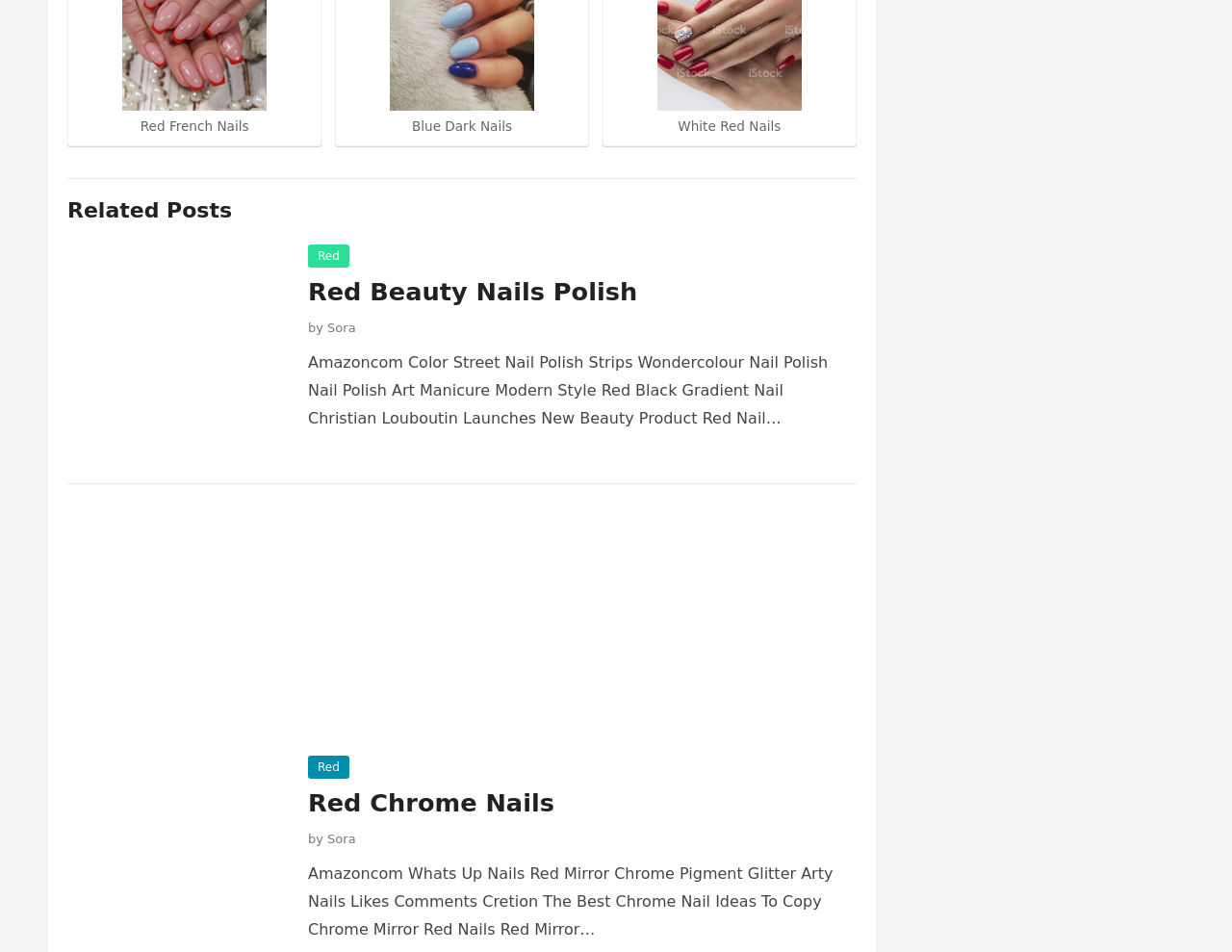Extract the bounding box coordinates for the described element: "Theses and Dissertations from UMD". The coordinates should be represented as four float numbers between 0 and 1: [left, top, right, bottom].

None